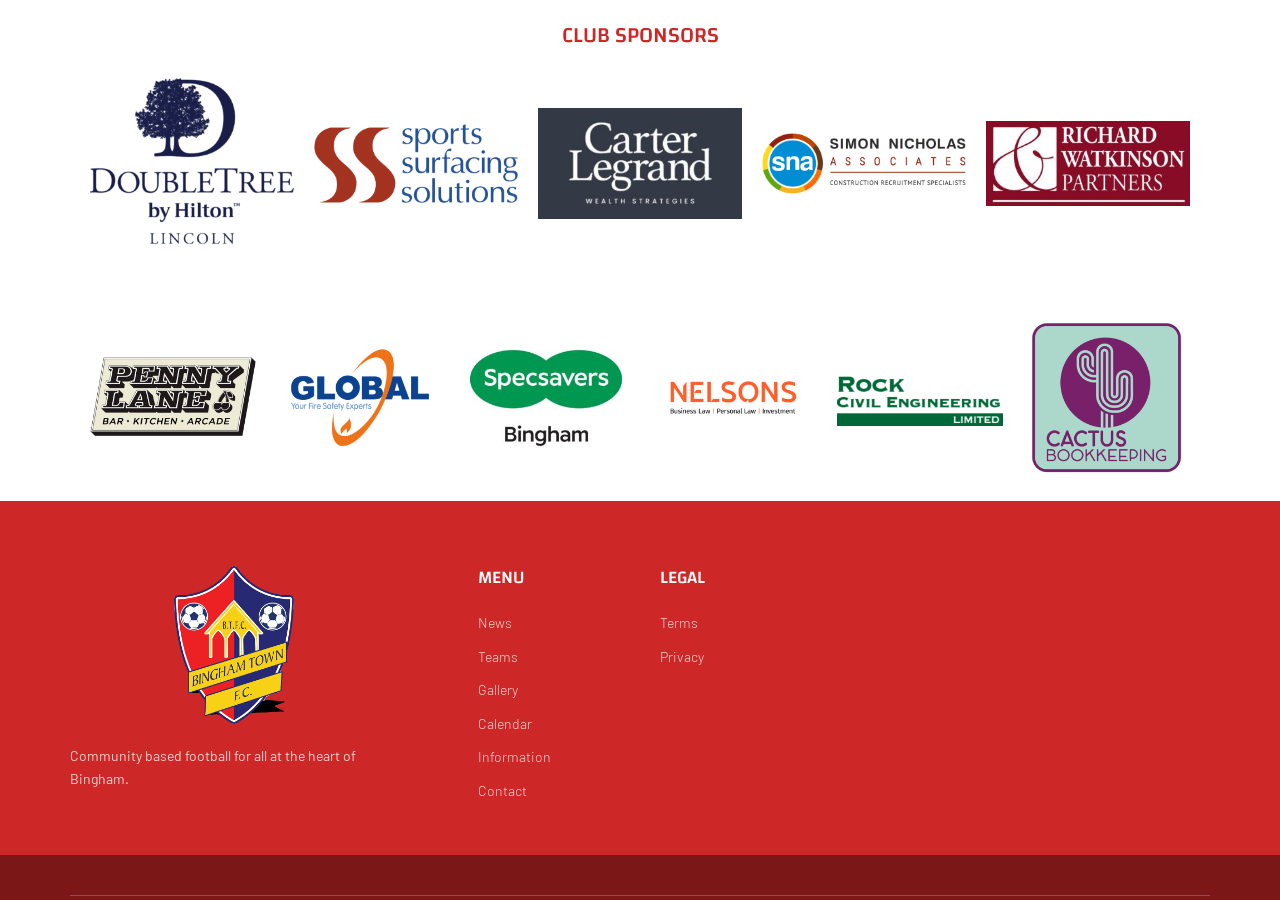Please locate the bounding box coordinates of the element that needs to be clicked to achieve the following instruction: "Check terms and conditions". The coordinates should be four float numbers between 0 and 1, i.e., [left, top, right, bottom].

[0.516, 0.677, 0.658, 0.709]